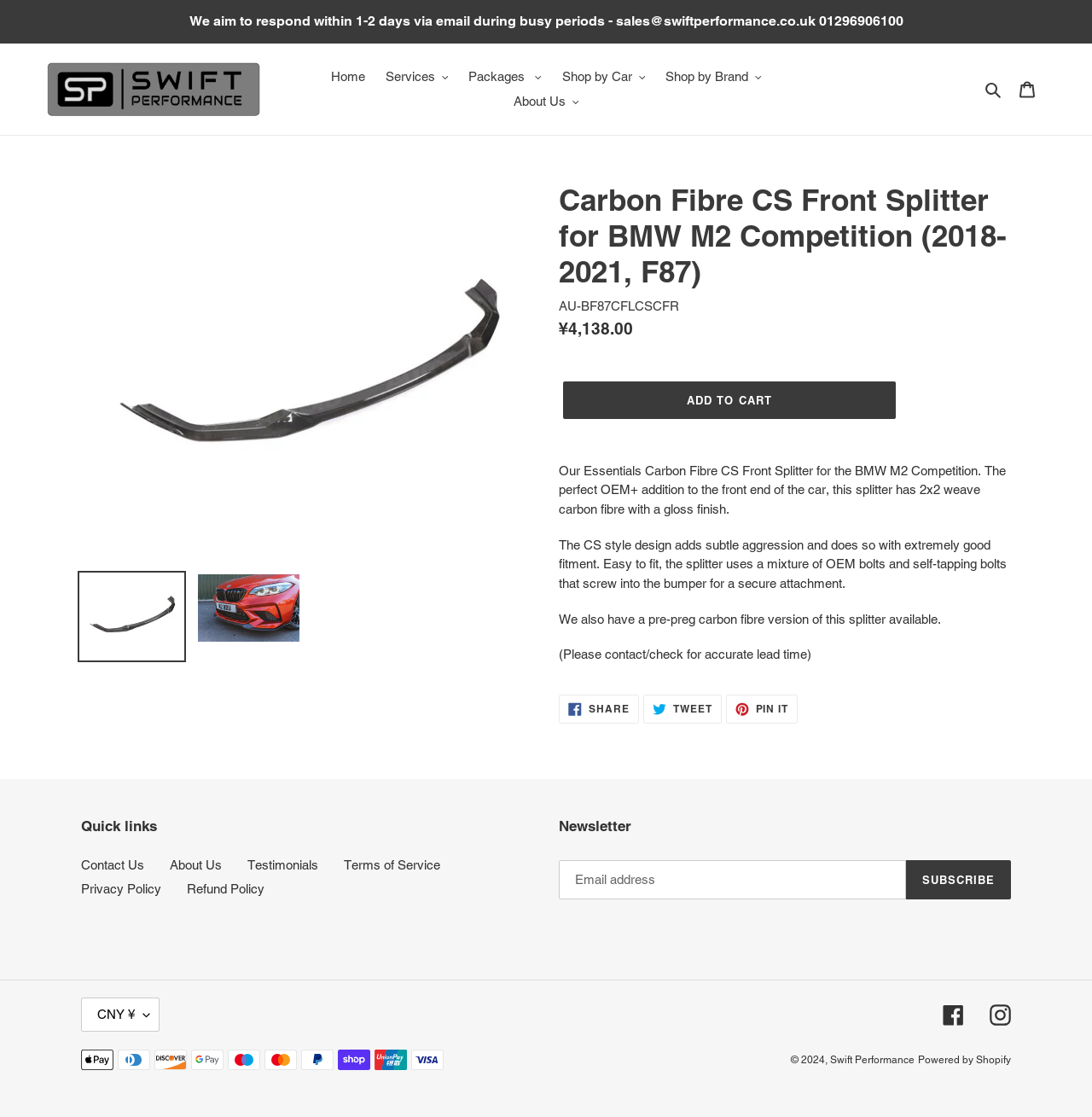Please determine the bounding box coordinates of the area that needs to be clicked to complete this task: 'Subscribe to the newsletter'. The coordinates must be four float numbers between 0 and 1, formatted as [left, top, right, bottom].

[0.829, 0.77, 0.926, 0.805]